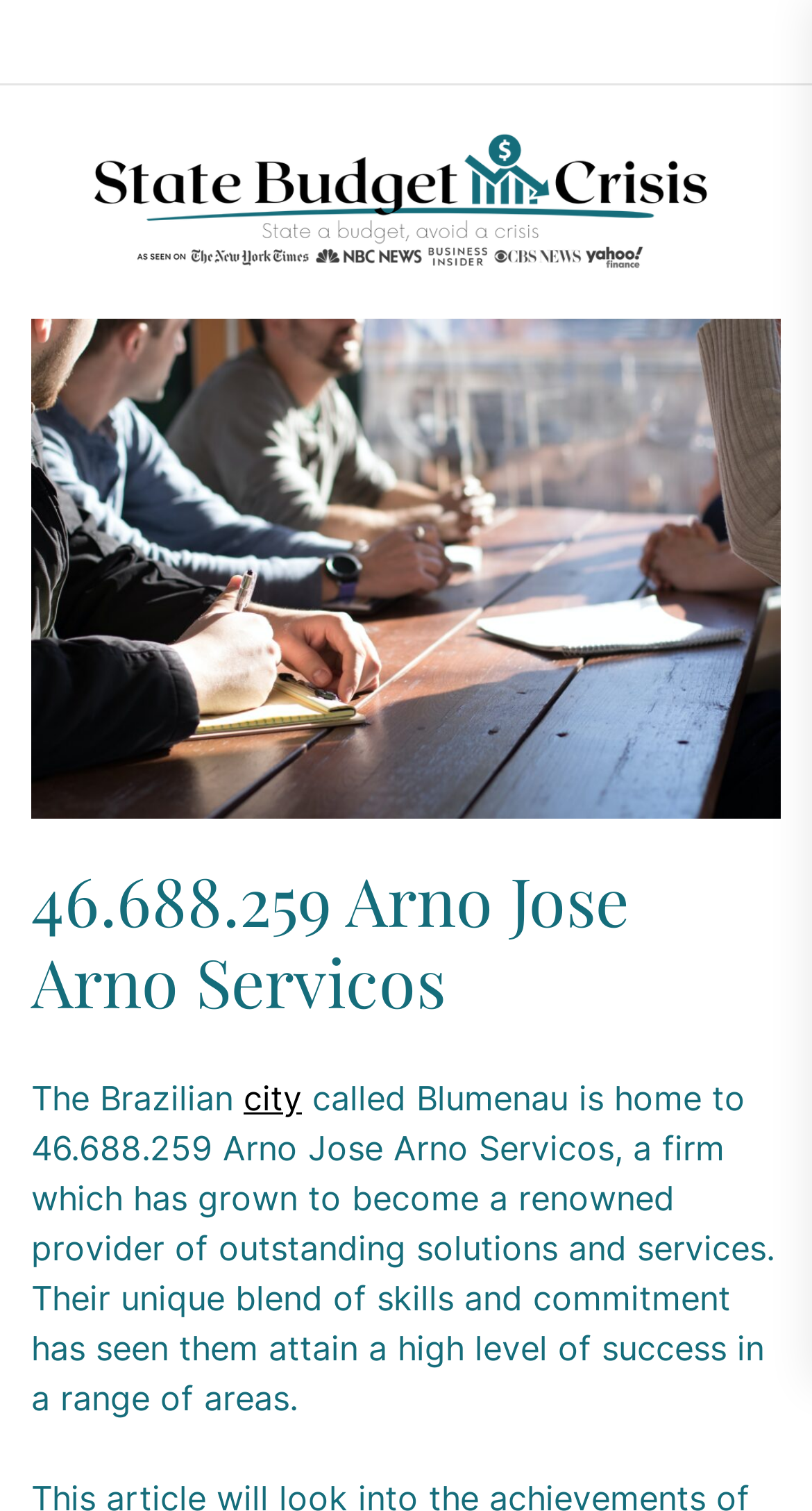What is the main heading displayed on the webpage? Please provide the text.

46.688.259 Arno Jose Arno Servicos